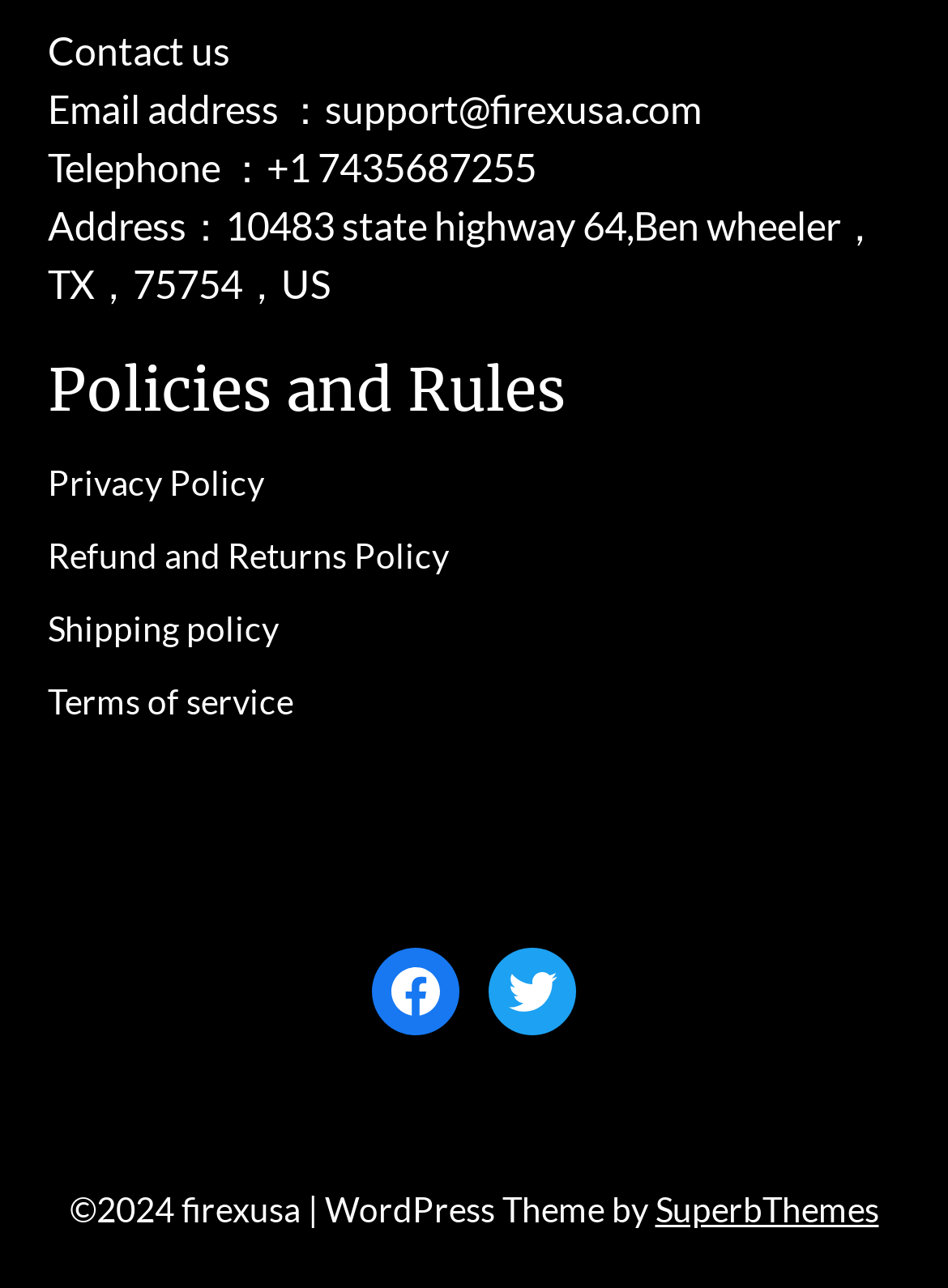Answer the question using only one word or a concise phrase: What is the year of copyright?

2024